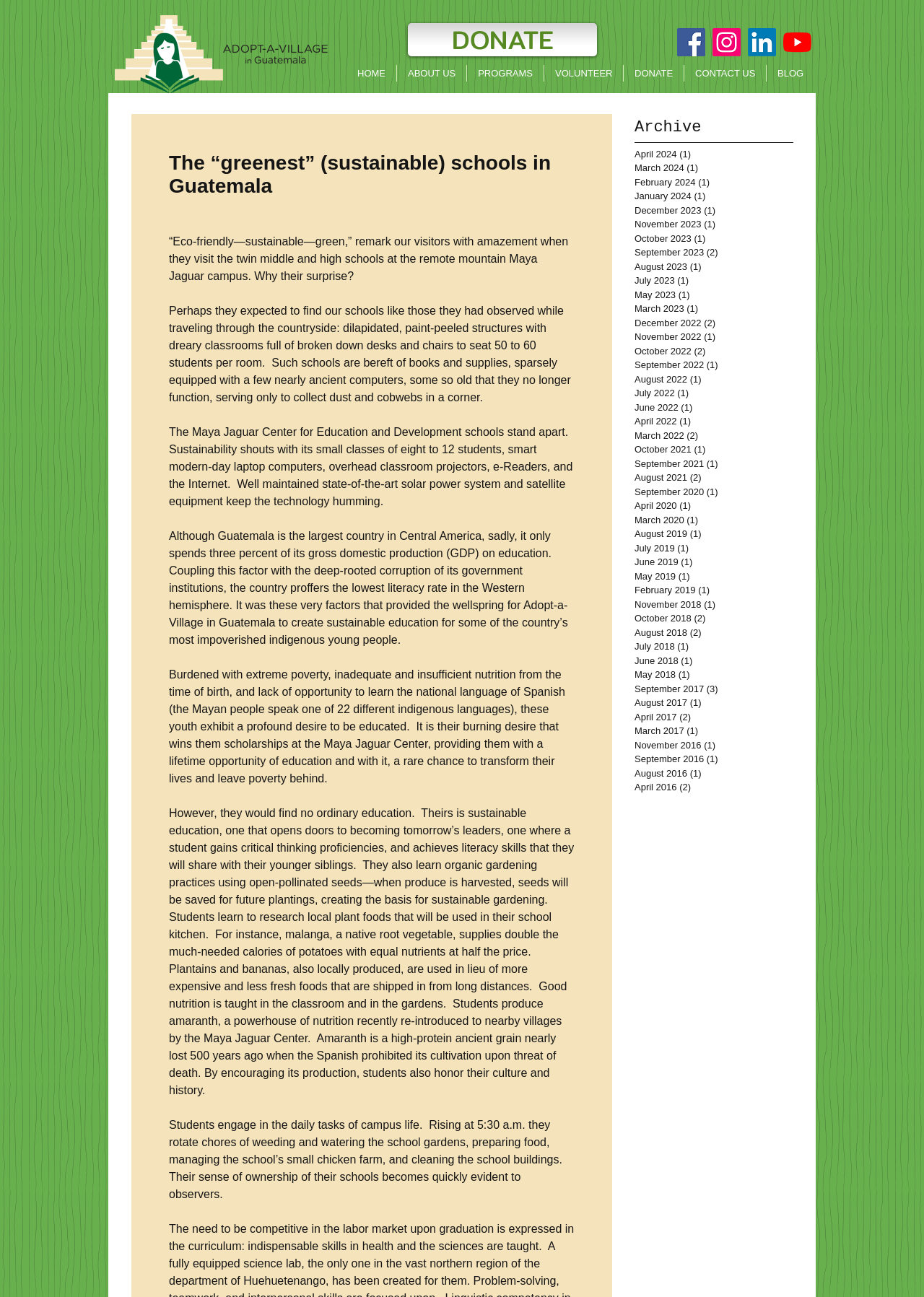Pinpoint the bounding box coordinates of the area that must be clicked to complete this instruction: "Click the DONATE button".

[0.441, 0.018, 0.646, 0.043]